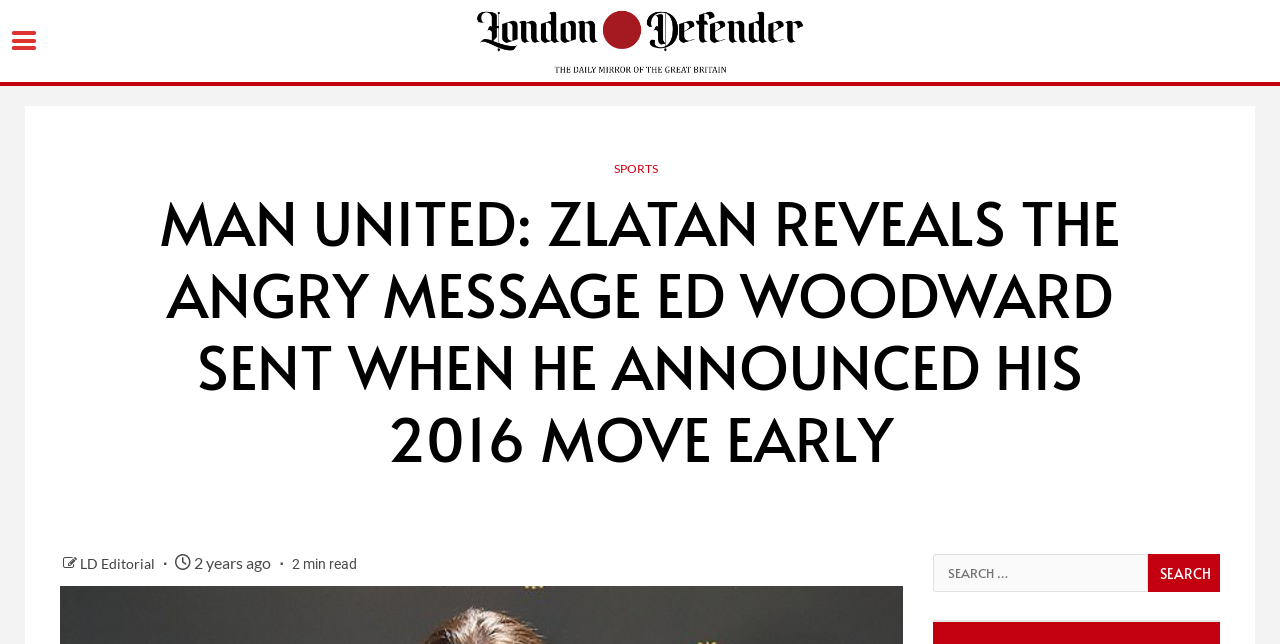From the screenshot, find the bounding box of the UI element matching this description: "LD Editorial". Supply the bounding box coordinates in the form [left, top, right, bottom], each a float between 0 and 1.

[0.062, 0.862, 0.123, 0.888]